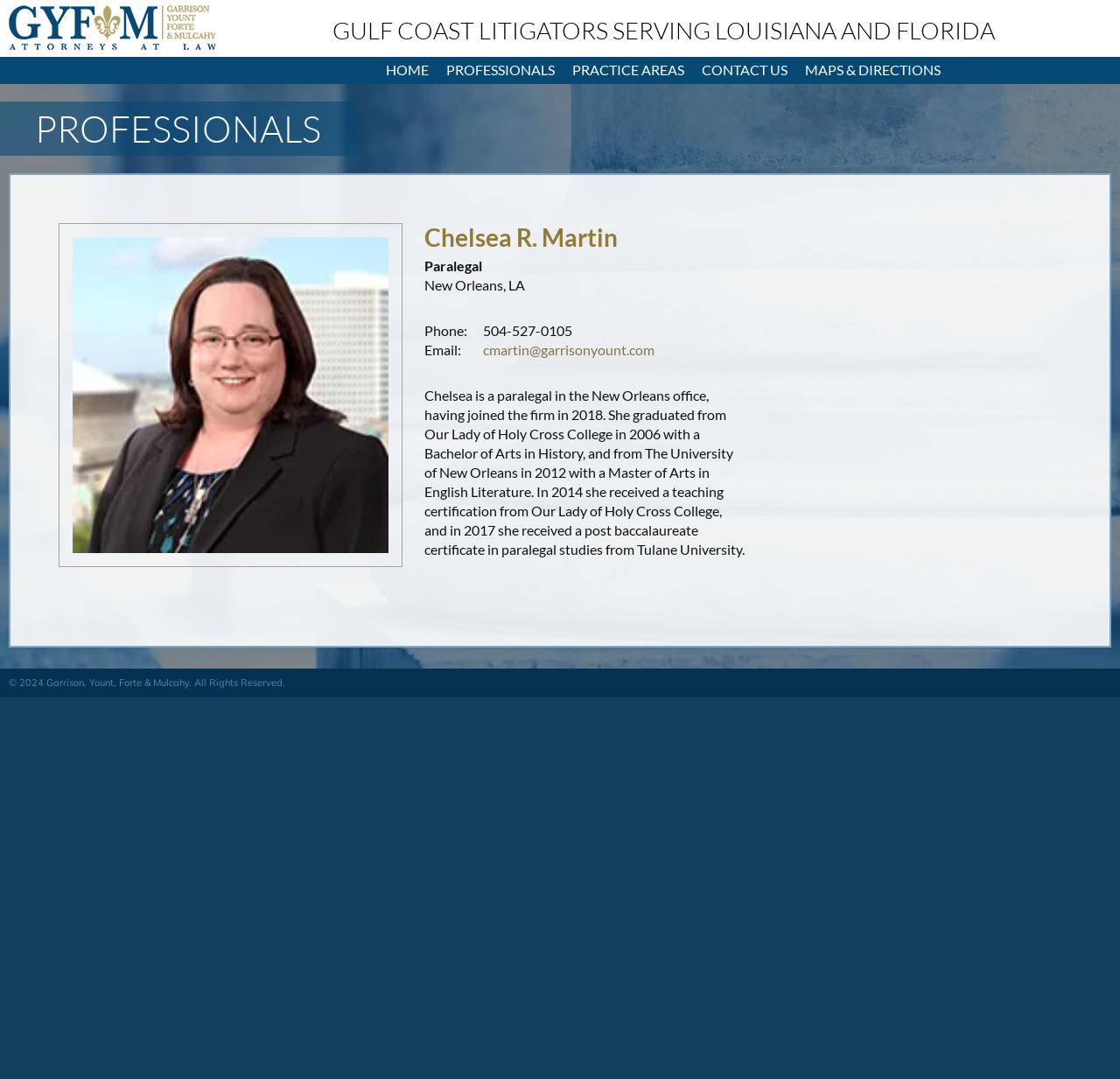Specify the bounding box coordinates of the region I need to click to perform the following instruction: "View Chelsea R. Martin's profile". The coordinates must be four float numbers in the range of 0 to 1, i.e., [left, top, right, bottom].

[0.052, 0.207, 0.666, 0.233]